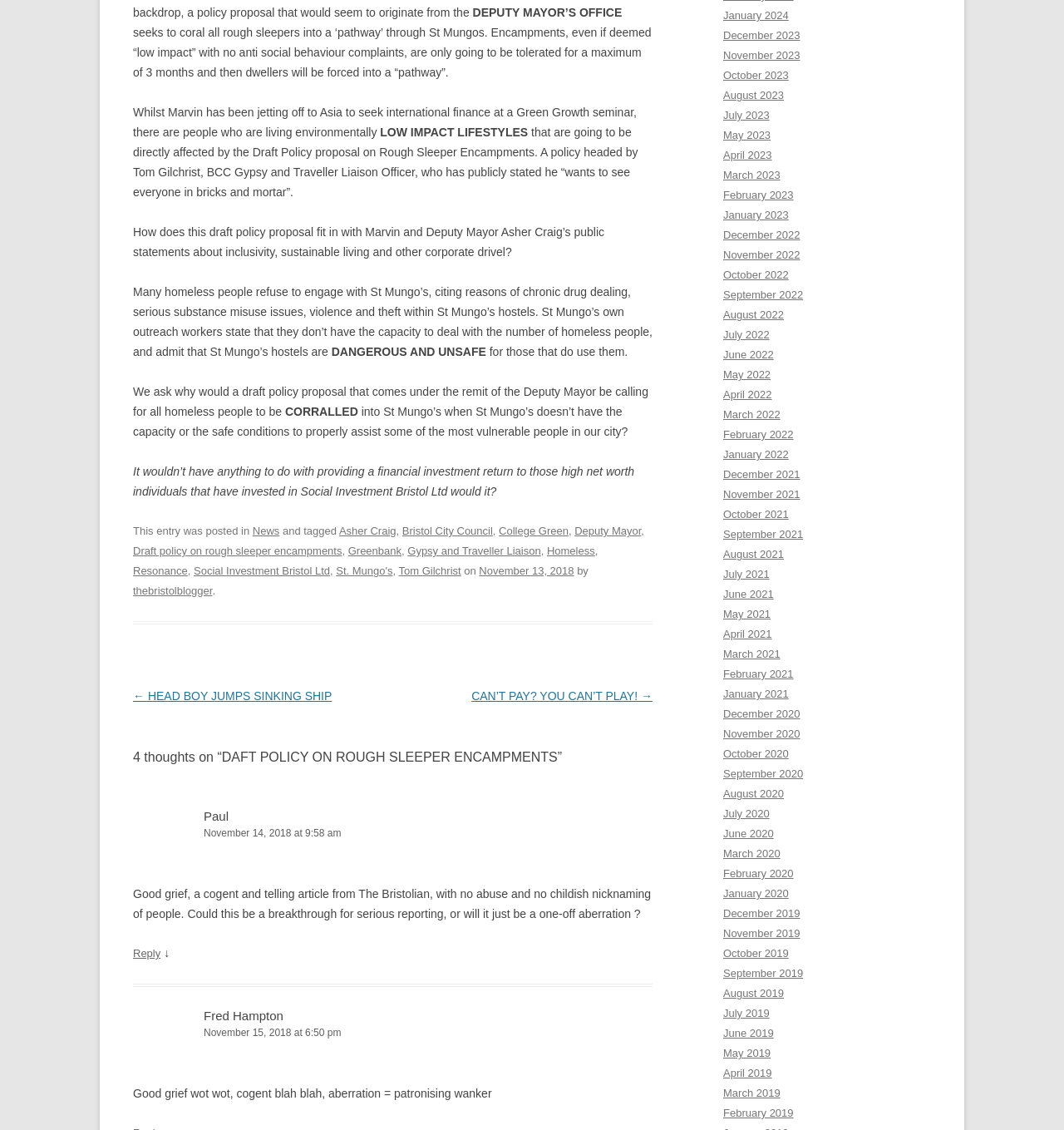Please find the bounding box coordinates of the element that needs to be clicked to perform the following instruction: "Click on the 'News' link". The bounding box coordinates should be four float numbers between 0 and 1, represented as [left, top, right, bottom].

[0.237, 0.464, 0.263, 0.475]